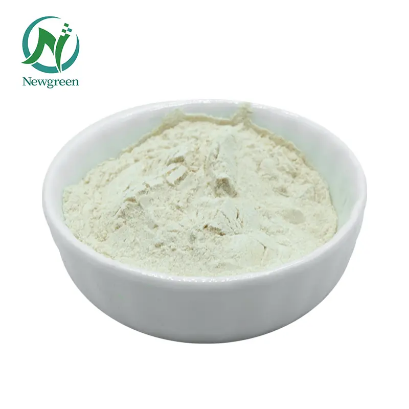Break down the image and describe every detail you can observe.

The image showcases a bowl filled with a light yellowish powder, specifically Food Grade Thickener 900 Agar, also known as agar agar. This natural substance is extracted from the cell walls of red algae, making it a popular ingredient in various culinary applications. The fine texture and appearance suggest high purity, suitable for use as a gelatinous thickener. The bowl is presented in a minimalist white design, enhancing the focus on the product itself. The Newgreen logo is visible in the top left corner, indicating the manufacturer. This product is often favored in food preparation, especially in vegetarian and vegan recipes, due to its gelling properties without animal-derived ingredients.